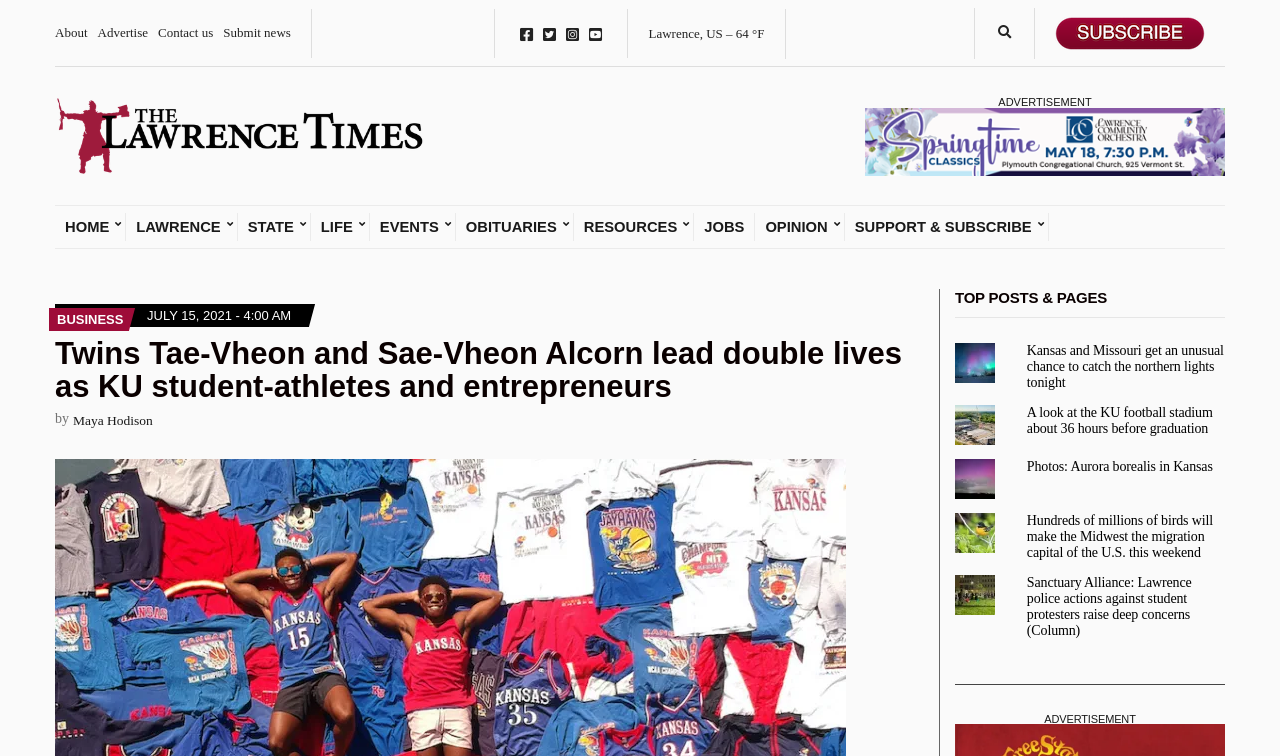Locate and extract the headline of this webpage.

Twins Tae-Vheon and Sae-Vheon Alcorn lead double lives as KU student-athletes and entrepreneurs